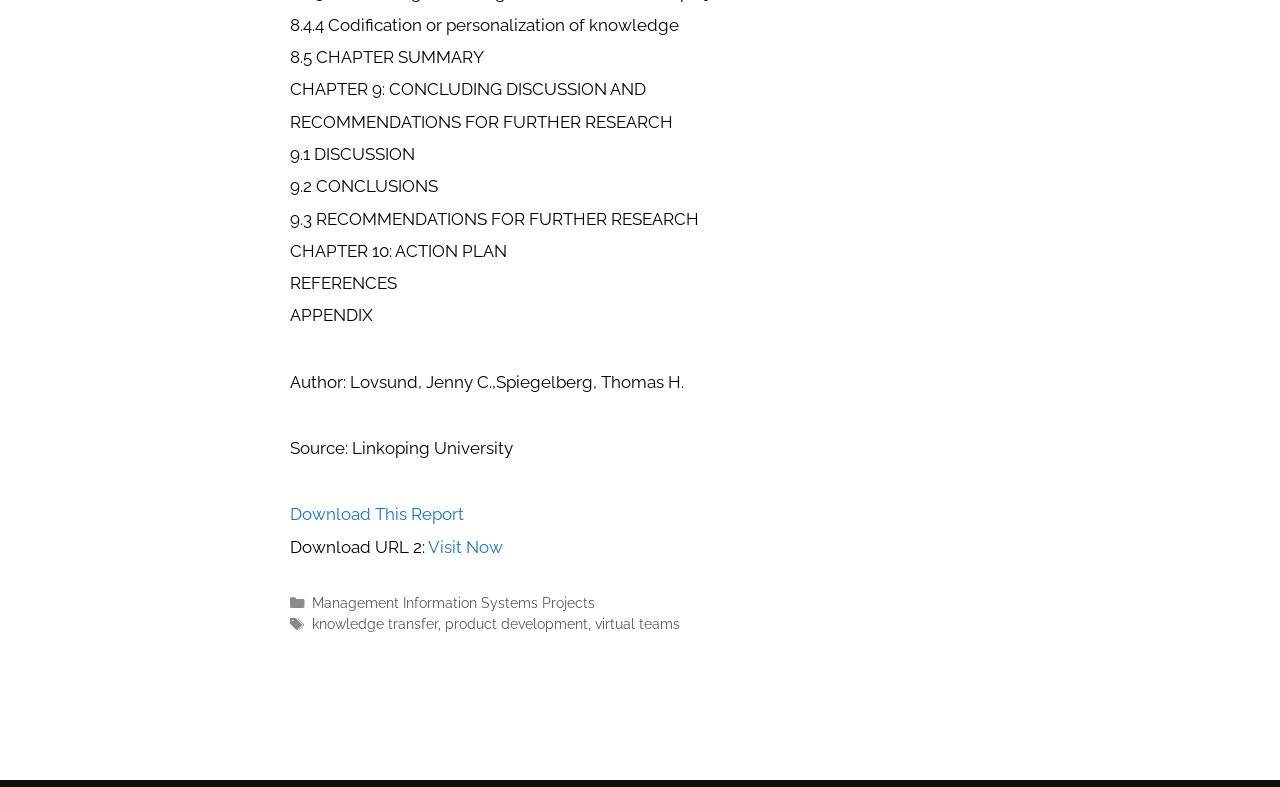What is the chapter after 8?
Using the screenshot, give a one-word or short phrase answer.

9